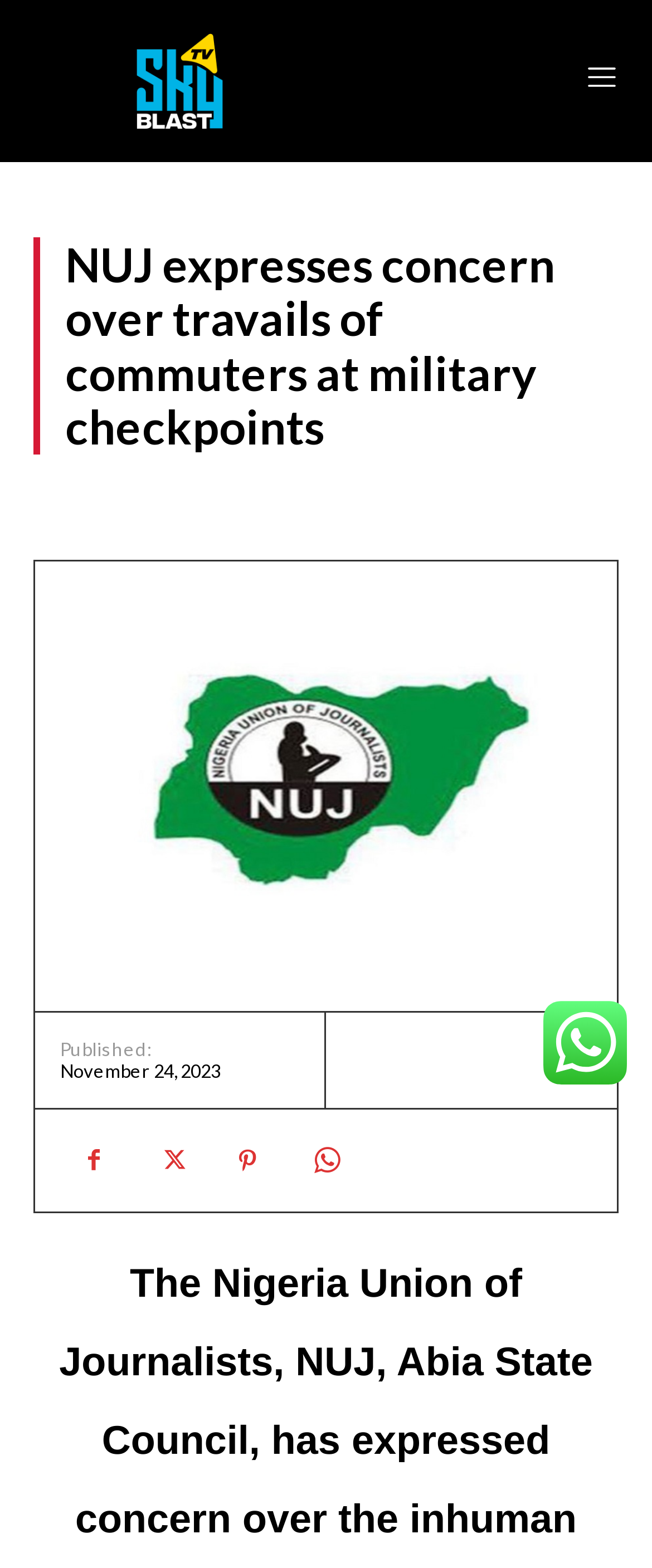For the given element description Pinterest, determine the bounding box coordinates of the UI element. The coordinates should follow the format (top-left x, top-left y, bottom-right x, bottom-right y) and be within the range of 0 to 1.

[0.328, 0.719, 0.431, 0.761]